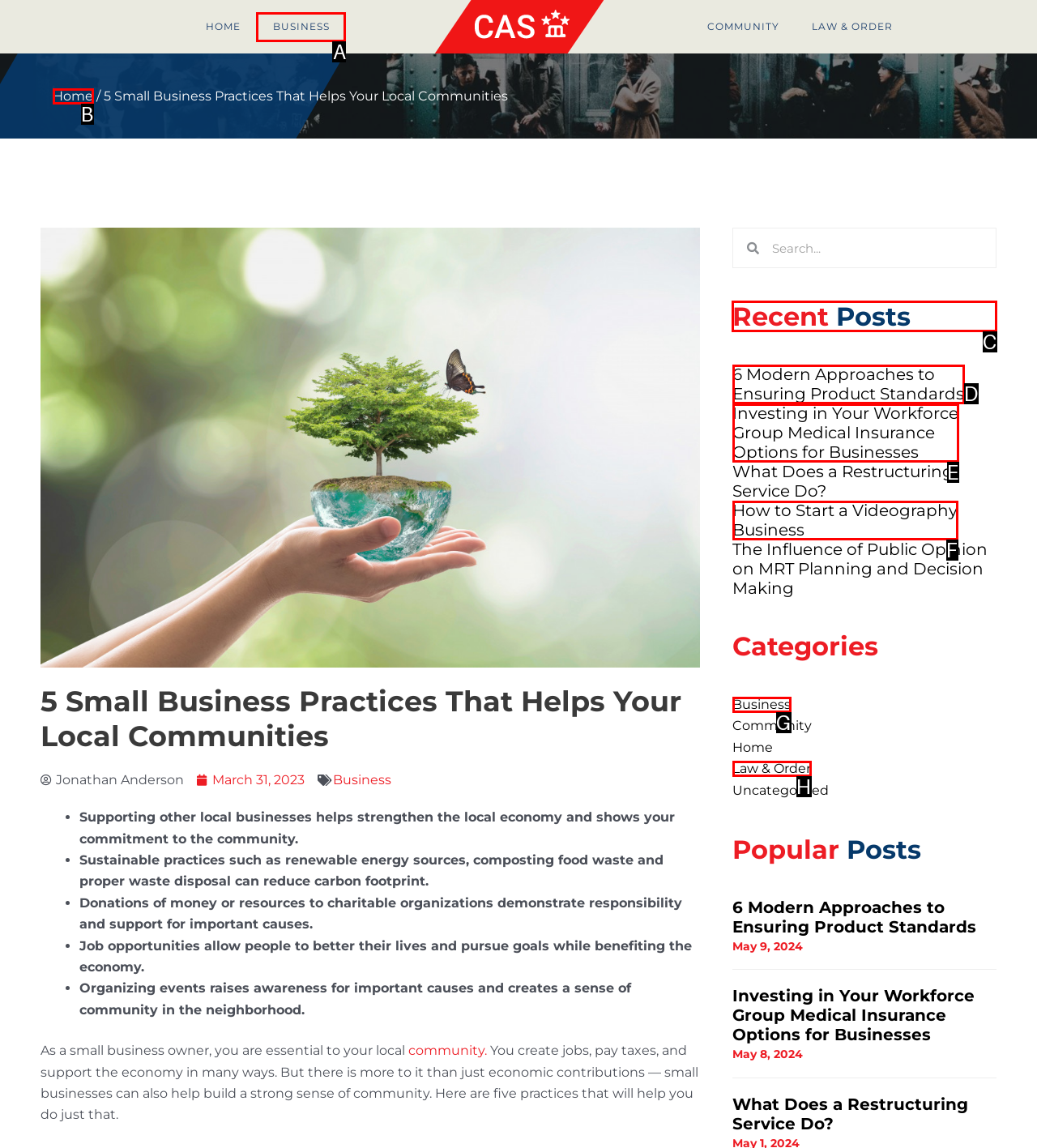Which UI element should you click on to achieve the following task: View the Recent Posts? Provide the letter of the correct option.

C